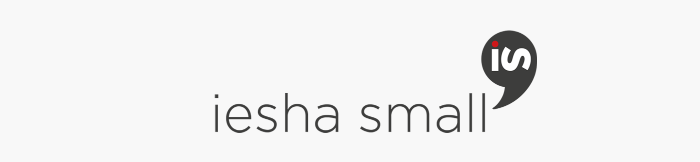Using the elements shown in the image, answer the question comprehensively: What is the accent color used in the design?

The color scheme of the design employs neutral tones with a subtle accent of red on the top of the speech bubble, adding a touch of vibrancy to the overall aesthetic.